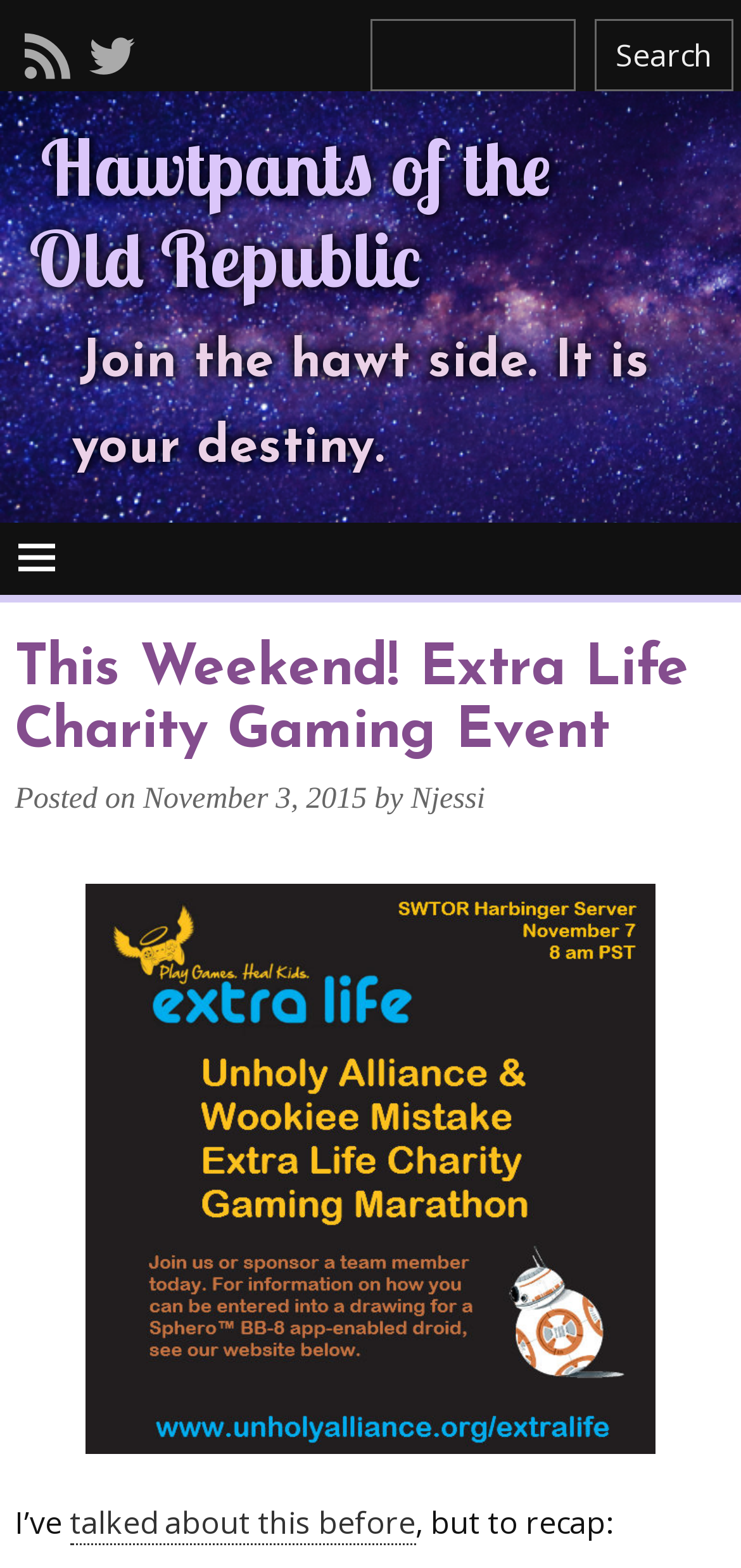Identify the bounding box for the UI element that is described as follows: "Get the Edge".

None